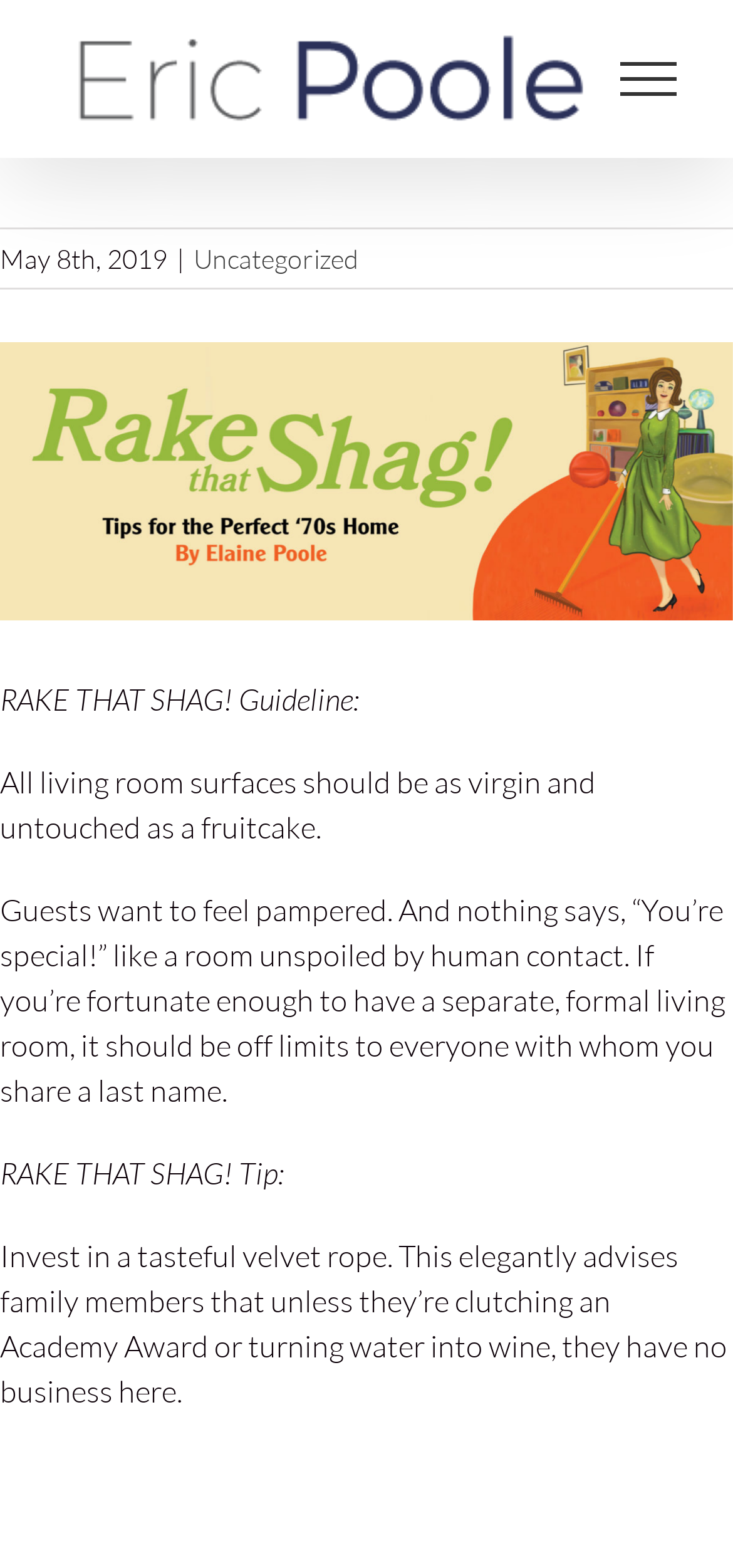Offer a detailed account of what is visible on the webpage.

The webpage is the official website of Eric Poole, author of "Where's My Wand?". At the top left corner, there is a logo of Eric Poole, which is an image linked to another webpage. Next to the logo, there is a hidden toggle menu button. 

When the toggle menu is opened, a heading "THE FORMAL LIVING ROOM" appears at the top of the page. Below the heading, there is a date "May 8th, 2019" followed by a vertical line and a link to "Uncategorized". 

Below these elements, there is a large link "rake-that-shag-v2-fbcover" that spans the entire width of the page. 

The main content of the webpage is a humorous guideline "RAKE THAT SHAG!" which is divided into several paragraphs. The guideline starts with a statement "All living room surfaces should be as virgin and untouched as a fruitcake." followed by a longer paragraph explaining the importance of keeping the formal living room untouched by family members. 

Further down, there is a tip "RAKE THAT SHAG! Tip:" followed by a suggestion to invest in a tasteful velvet rope to advise family members to stay out of the formal living room unless they are special guests.